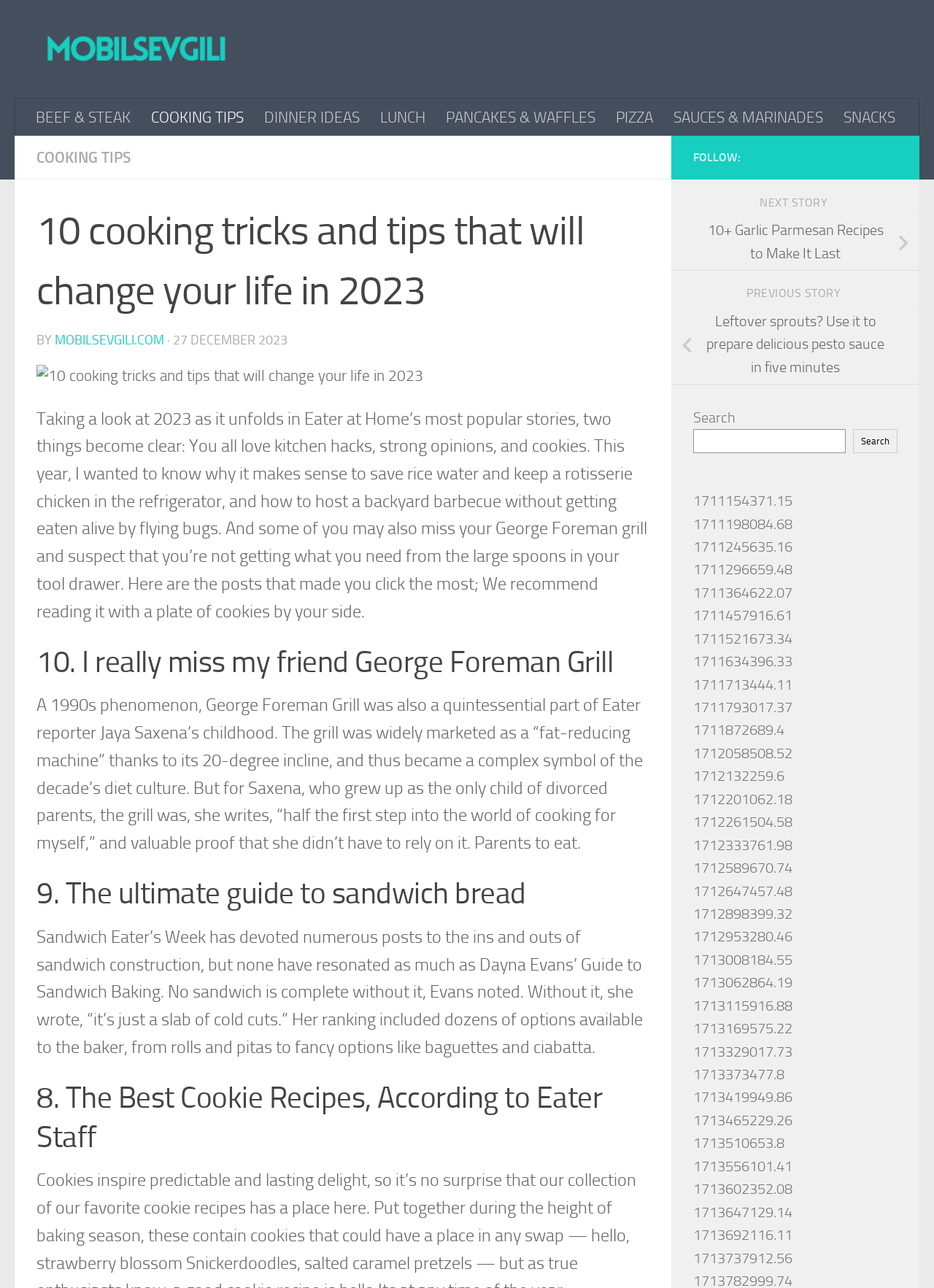What is the topic of the 8th cooking tip?
Look at the image and answer with only one word or phrase.

Cookie Recipes